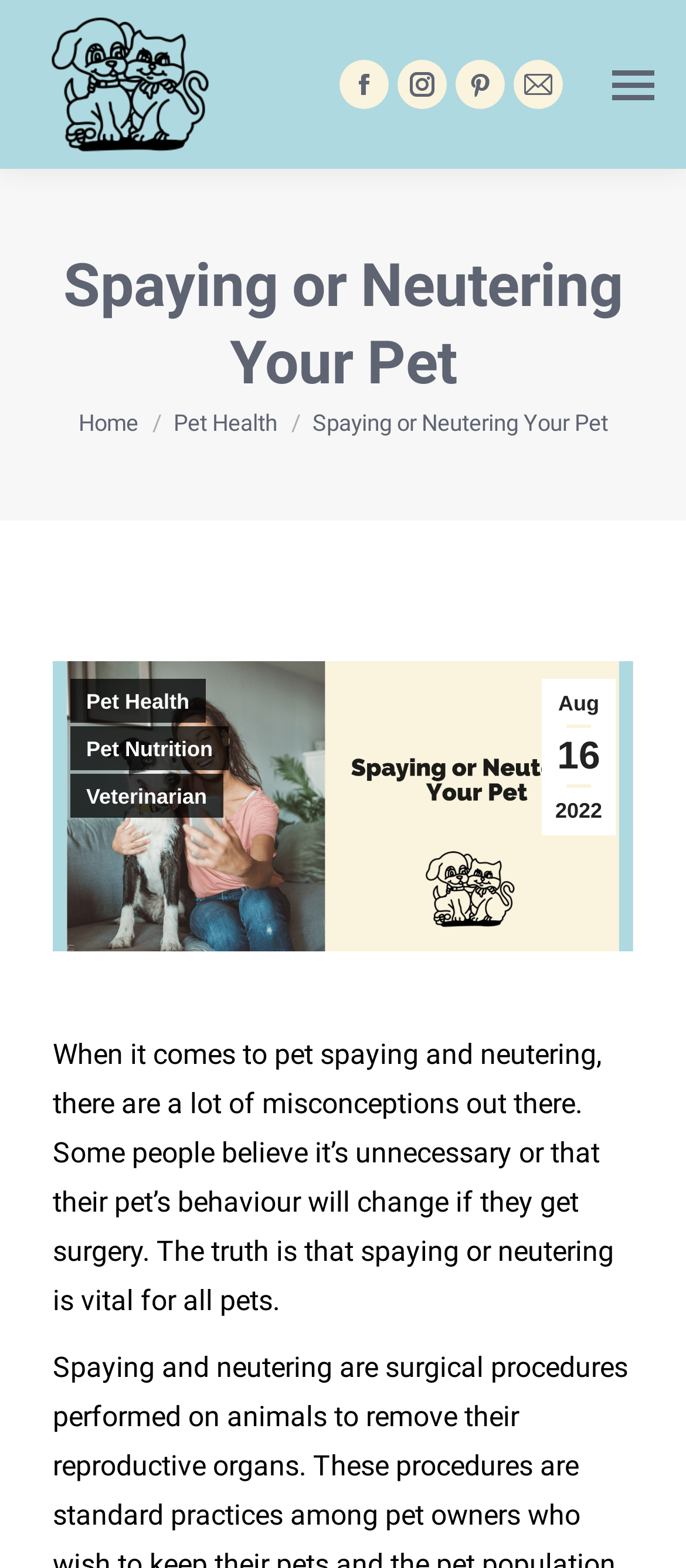What is the topic of the article?
Answer with a single word or phrase by referring to the visual content.

Spaying or Neutering Your Pet